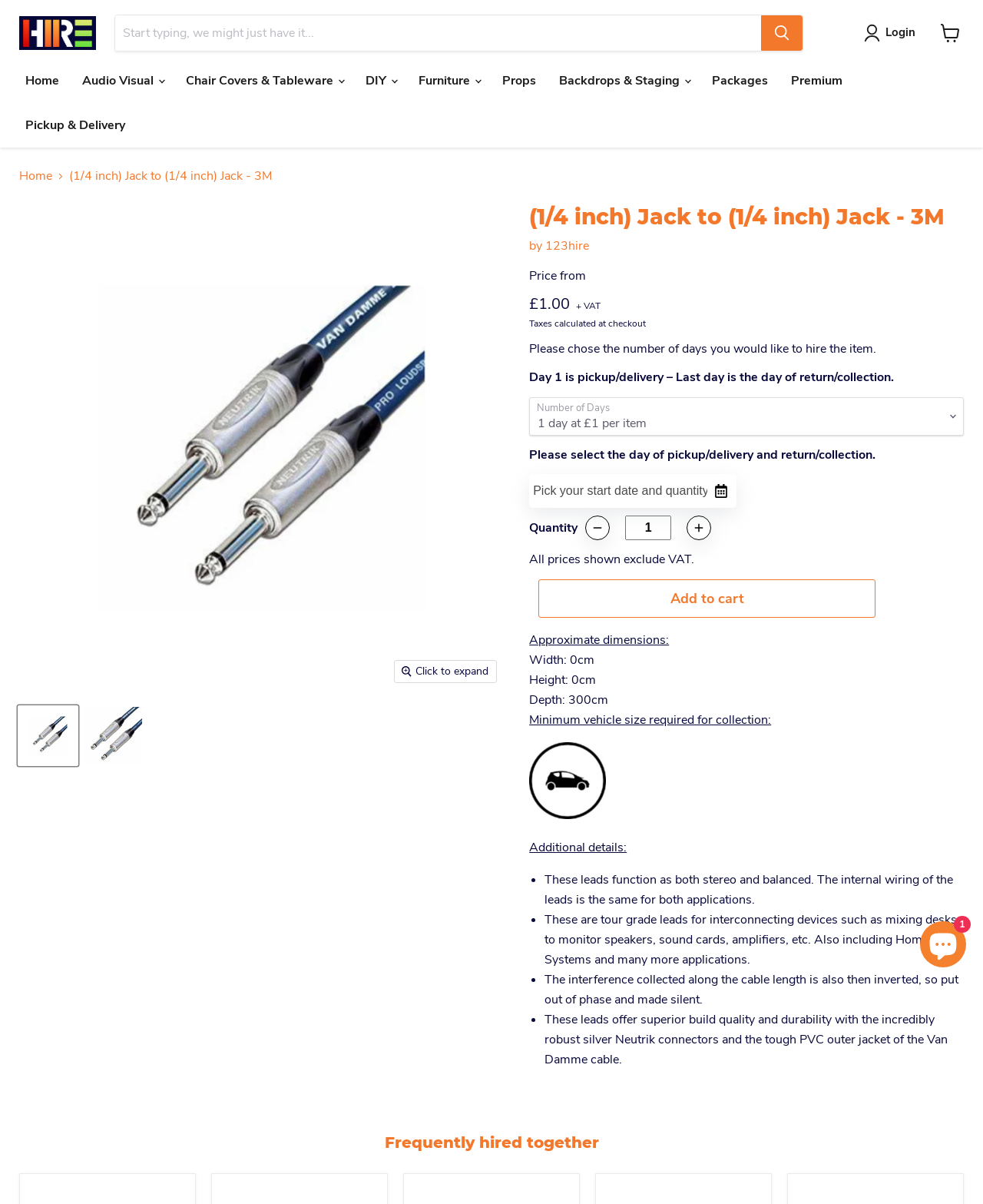Please identify the bounding box coordinates of the region to click in order to complete the given instruction: "Add to cart". The coordinates should be four float numbers between 0 and 1, i.e., [left, top, right, bottom].

[0.548, 0.481, 0.891, 0.513]